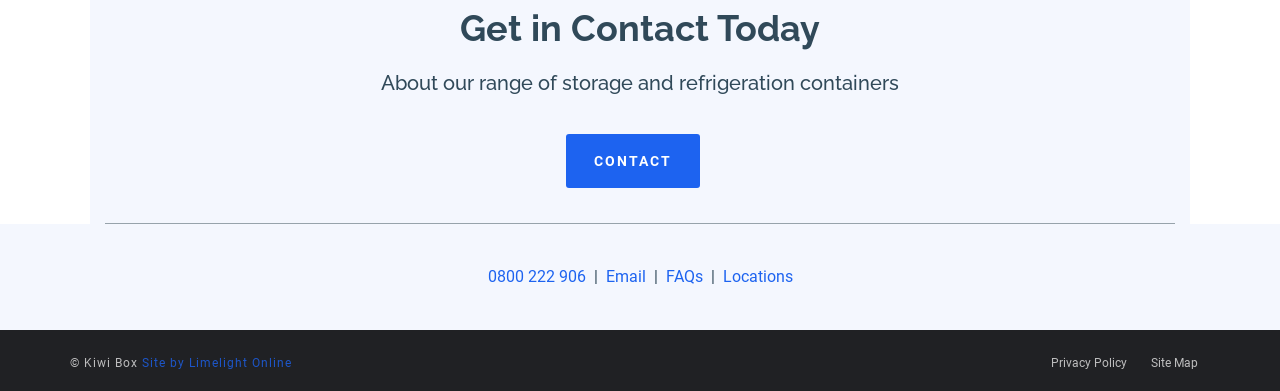Identify the bounding box coordinates of the area you need to click to perform the following instruction: "Send an Email".

[0.473, 0.682, 0.504, 0.73]